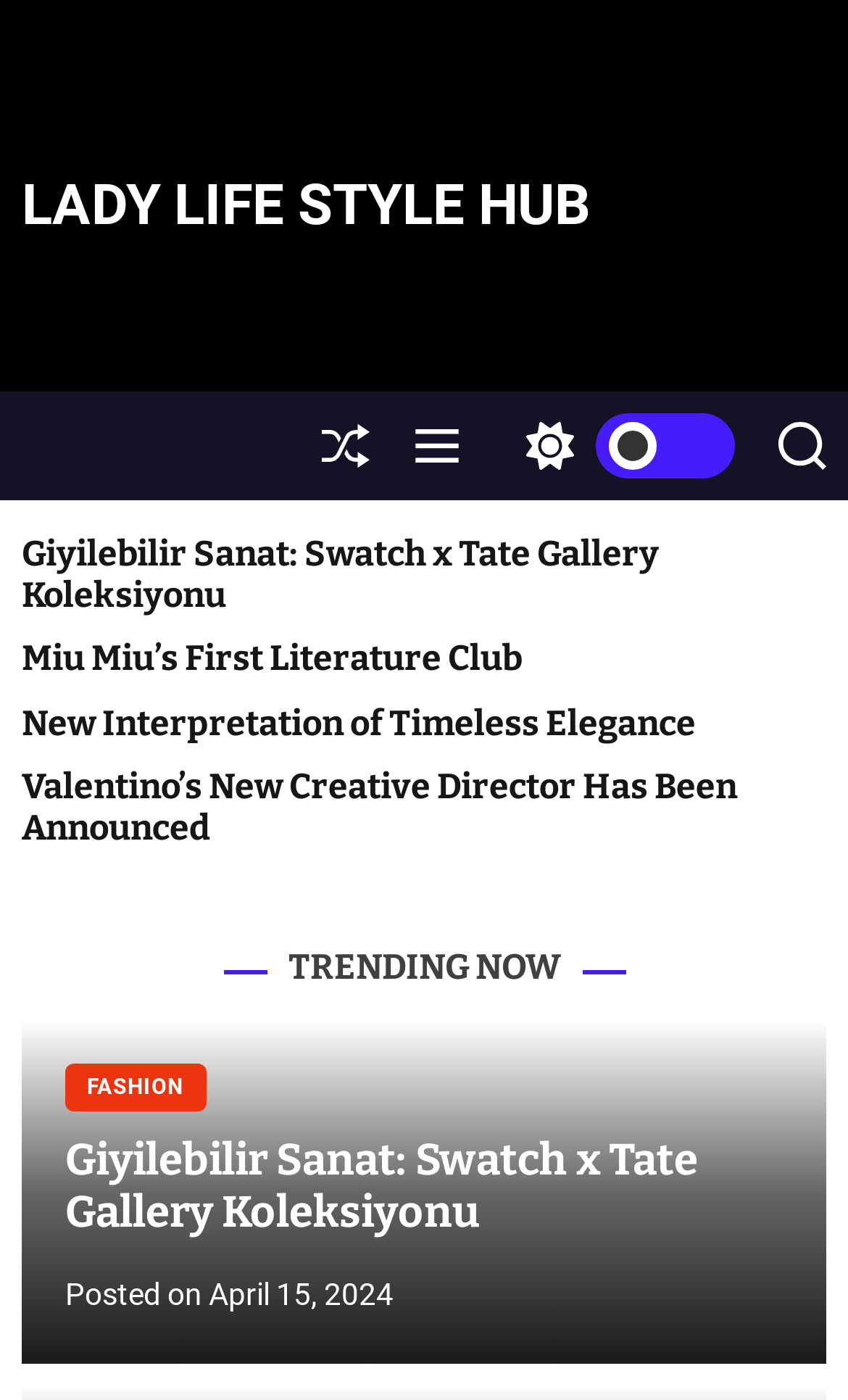Determine the bounding box coordinates of the clickable element to complete this instruction: "Log in to the account". Provide the coordinates in the format of four float numbers between 0 and 1, [left, top, right, bottom].

None